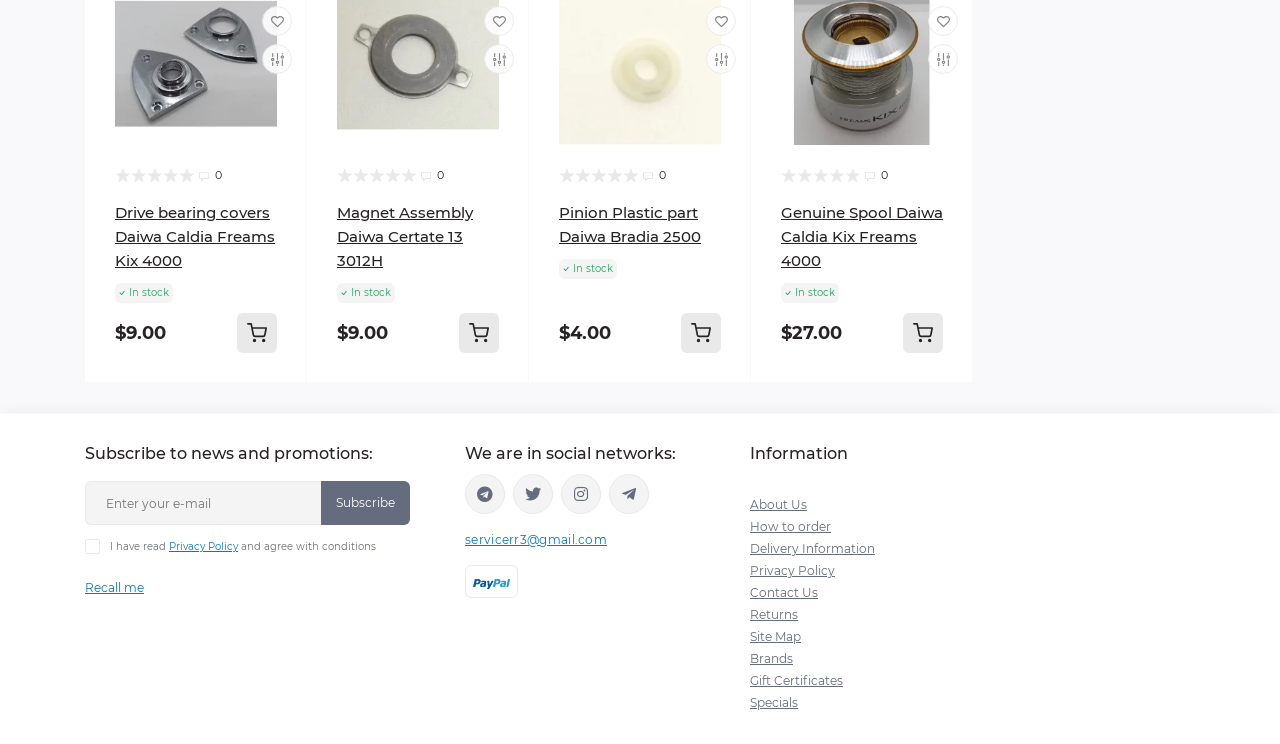Please provide a one-word or short phrase answer to the question:
What is the function of the 'Minus' button?

Decrease quantity